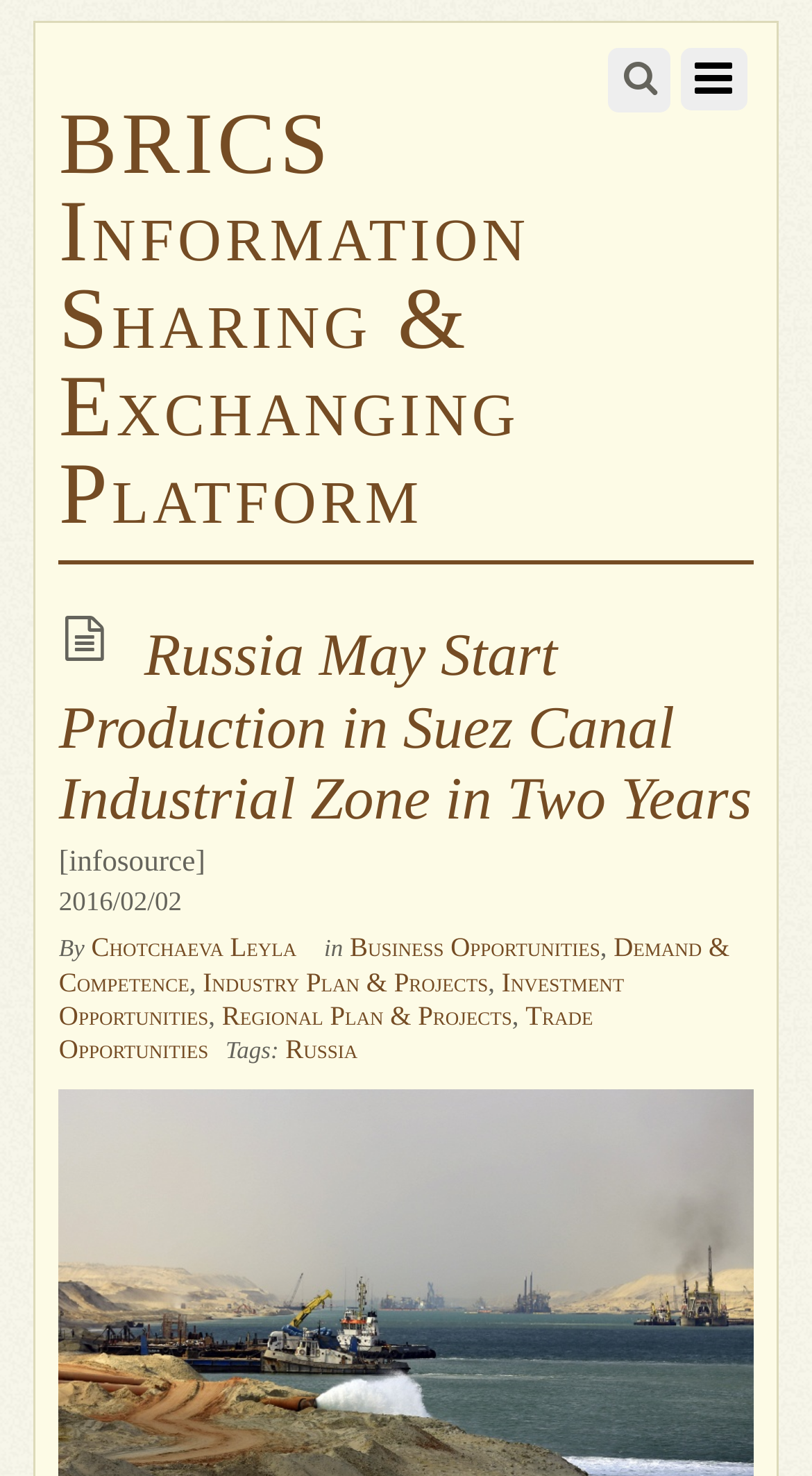What is the date of this article? Examine the screenshot and reply using just one word or a brief phrase.

2016/02/02